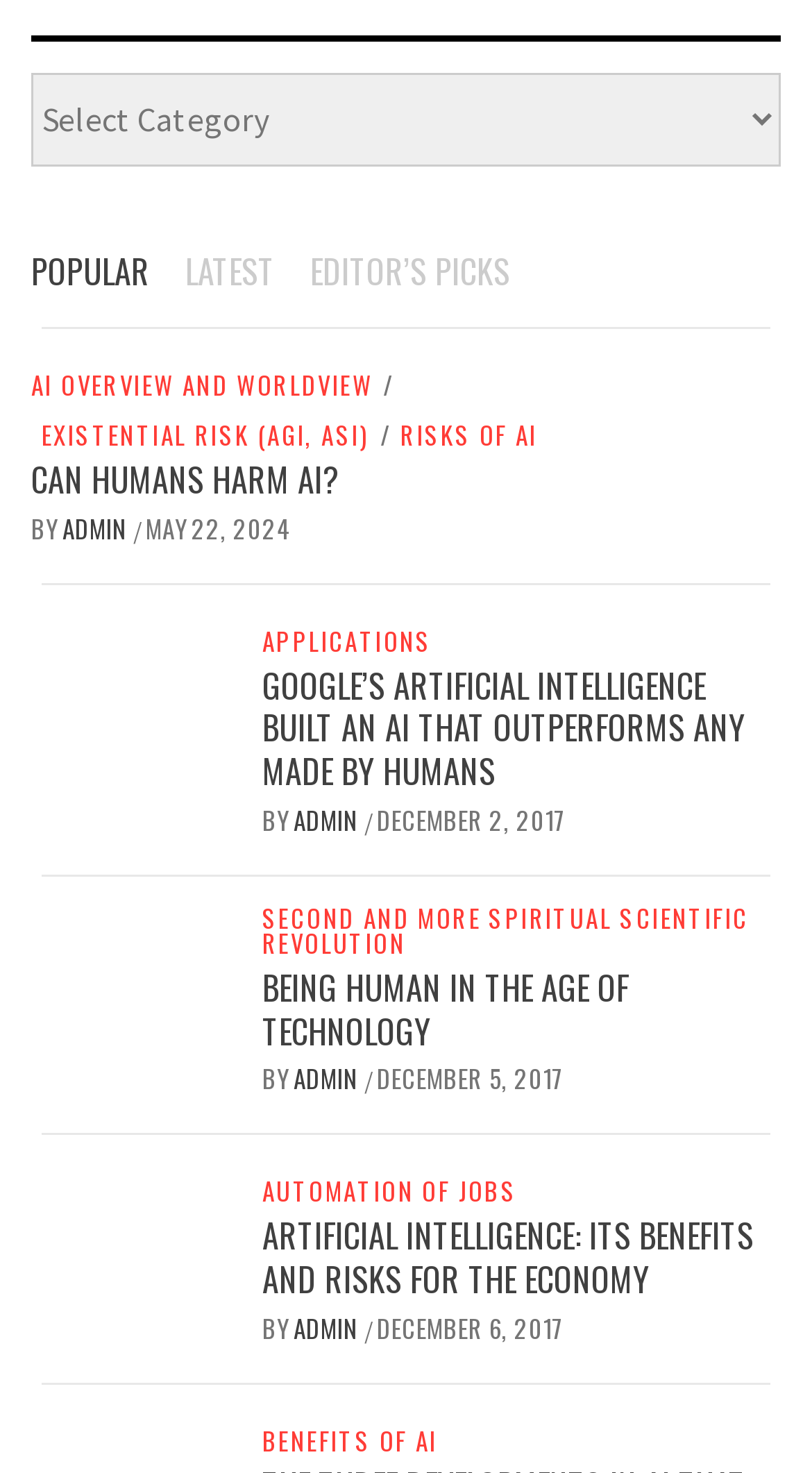Determine the bounding box coordinates of the clickable region to execute the instruction: "Select 'POPULAR' tab". The coordinates should be four float numbers between 0 and 1, denoted as [left, top, right, bottom].

[0.038, 0.147, 0.223, 0.222]